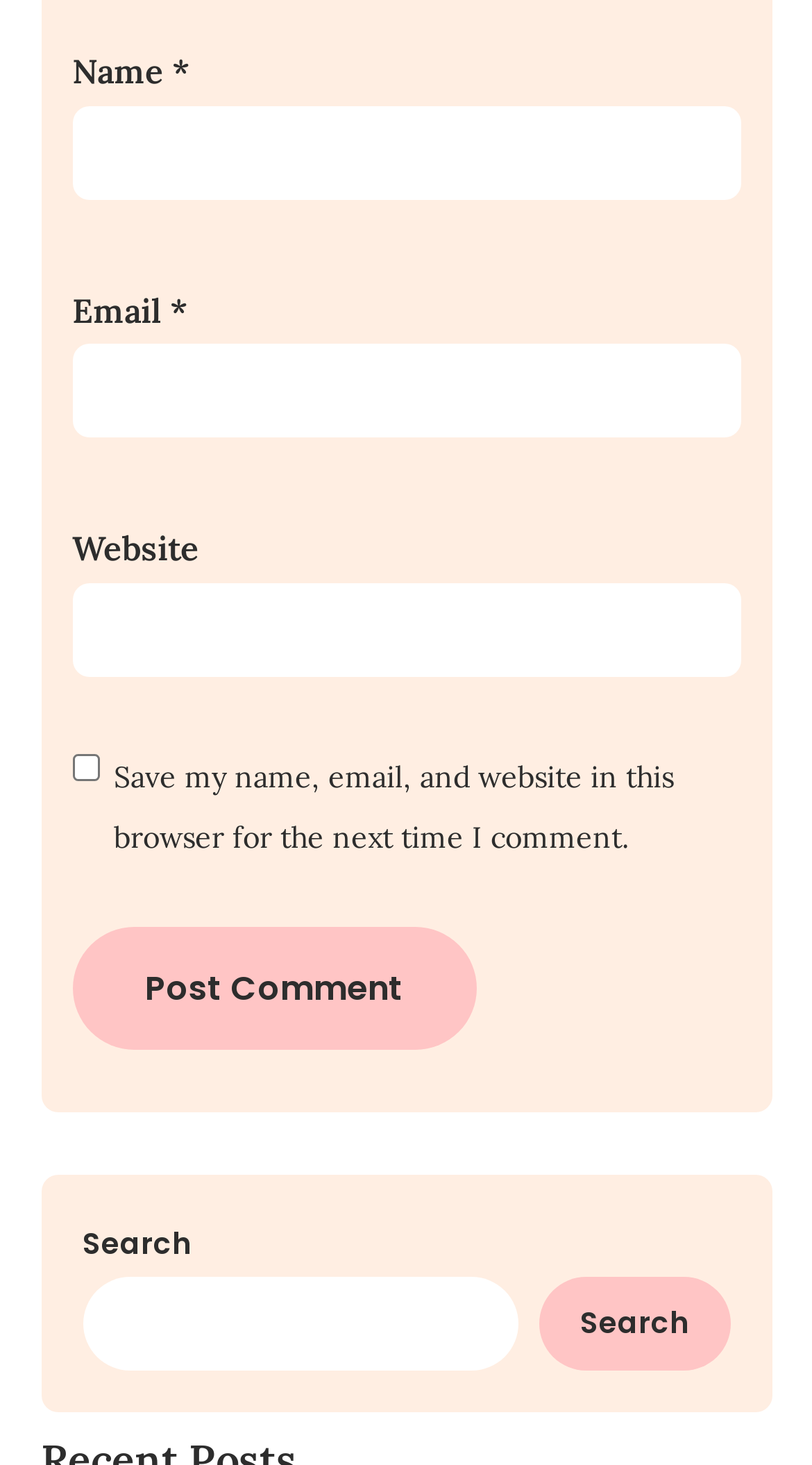Provide a short, one-word or phrase answer to the question below:
Is the email field required?

Yes